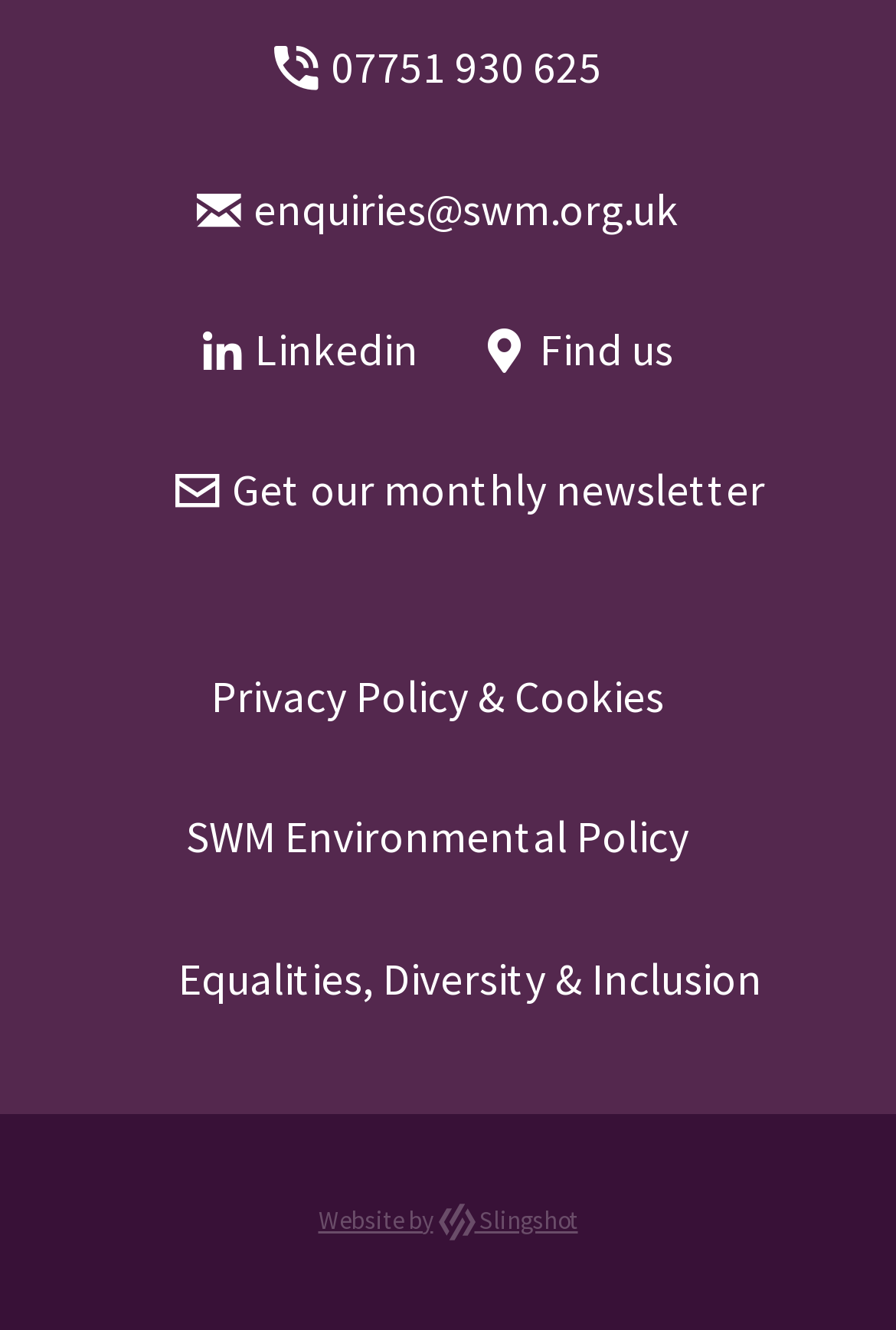Bounding box coordinates are specified in the format (top-left x, top-left y, bottom-right x, bottom-right y). All values are floating point numbers bounded between 0 and 1. Please provide the bounding box coordinate of the region this sentence describes: Equalities, Diversity & Inclusion

[0.199, 0.714, 0.85, 0.756]